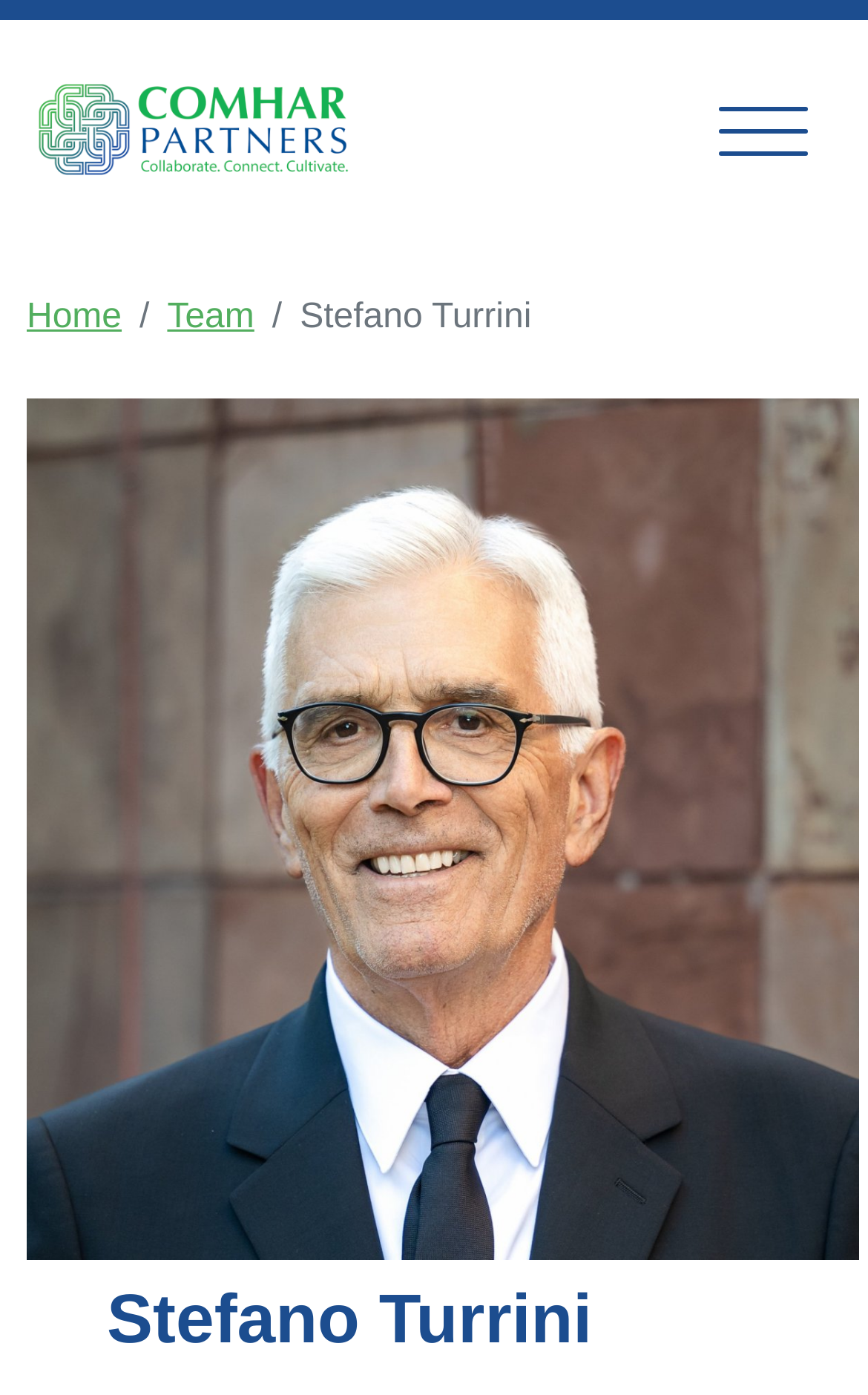Construct a thorough caption encompassing all aspects of the webpage.

The webpage is about Stefano Turrini, a Managing Director at Comhar Partners, who specializes in the wine, spirits, and beverage industries. 

At the top left of the page, there is a link and an image, likely a logo, with the text "Stefano Turrini » Comhar Partners". 

To the right of this logo, there is a toggle navigation button labeled "Toggle navigation" which controls the primary menu. 

Below the logo, there is a navigation breadcrumb section that spans the entire width of the page. This section contains three links: "Home" on the left, "Team" in the middle, and a static text "Stefano Turrini" on the right. 

At the bottom of the page, there is a large heading that reads "Stefano Turrini", taking up most of the page's width.